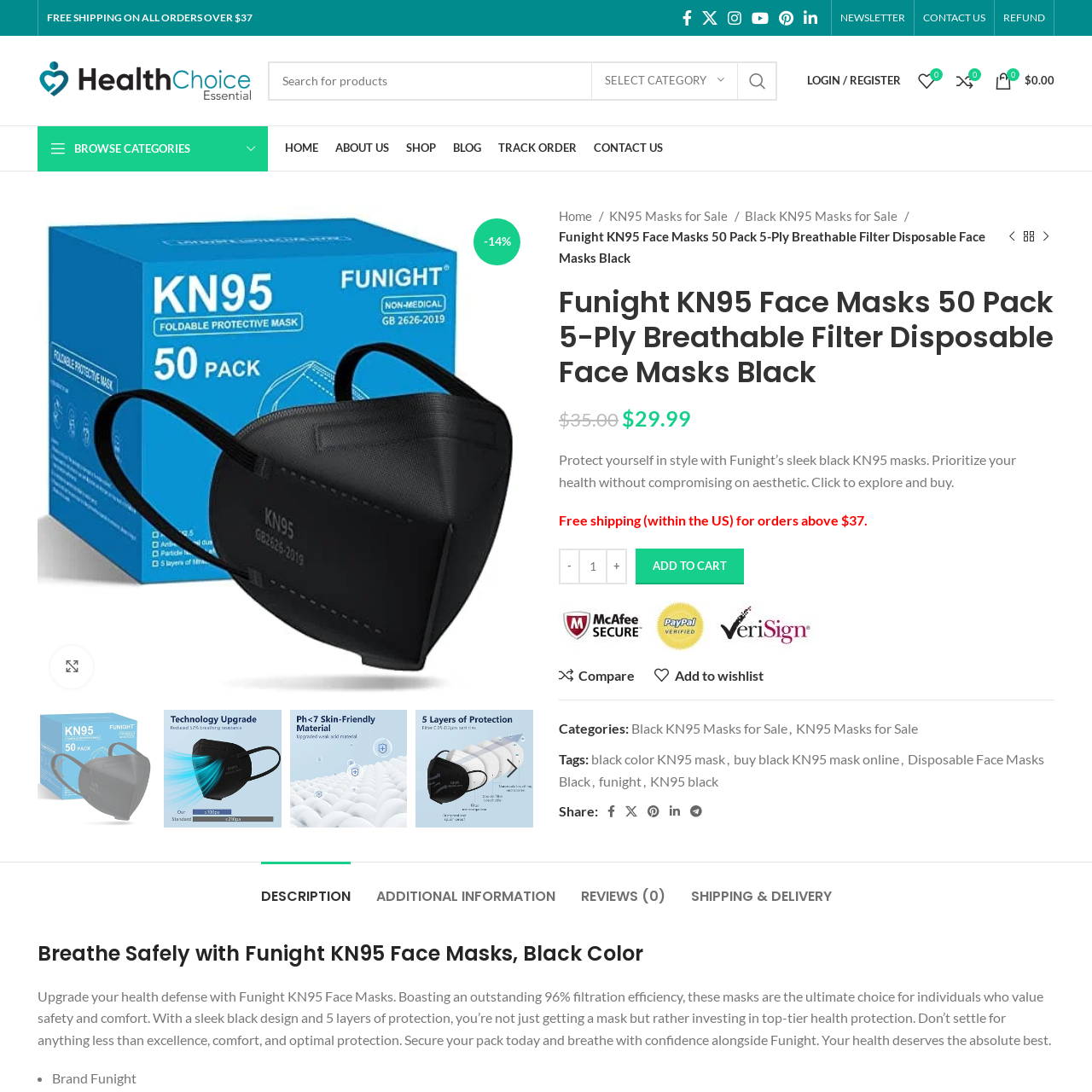Is the face mask reusable?
Observe the image within the red bounding box and generate a detailed answer, ensuring you utilize all relevant visual cues.

The caption promotes the face masks as 'disposable', which suggests that they are intended for single use and should be discarded after use, rather than being reused.